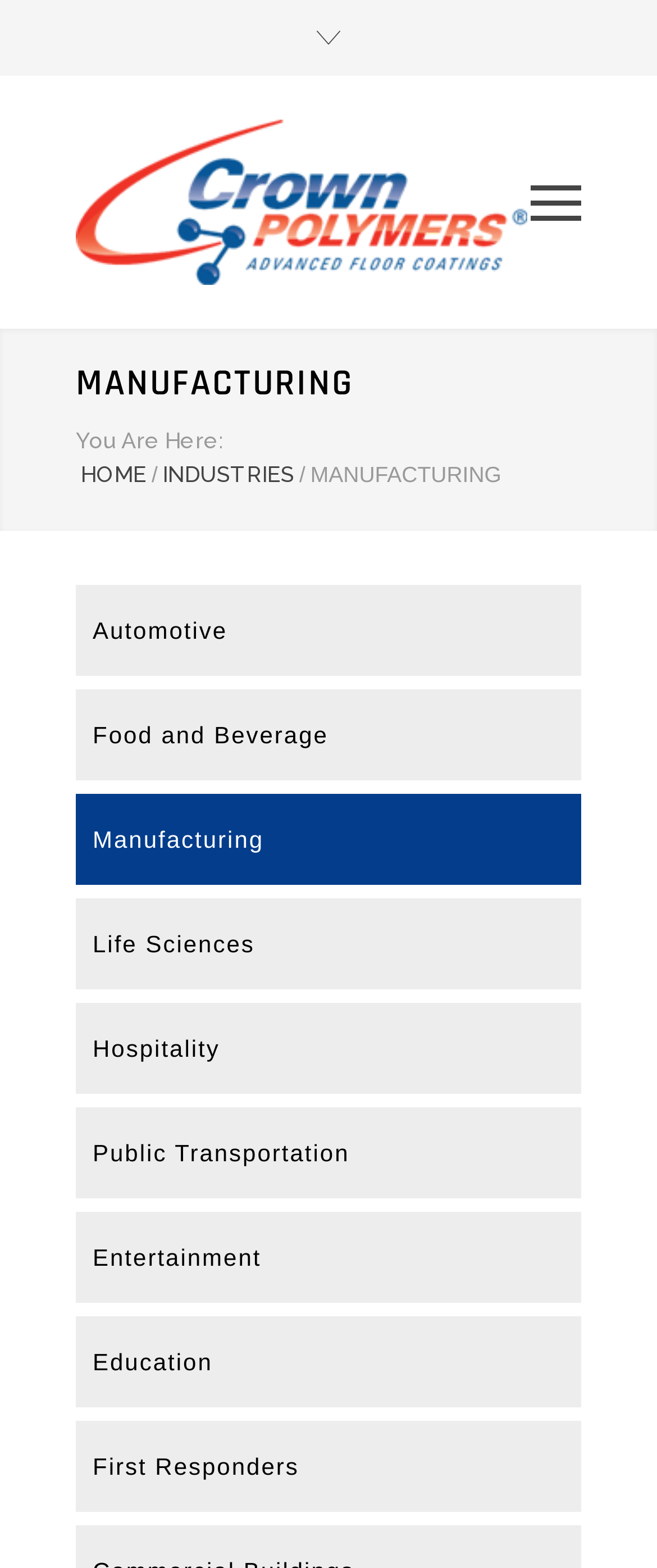Please identify the bounding box coordinates of the element on the webpage that should be clicked to follow this instruction: "view Manufacturing page". The bounding box coordinates should be given as four float numbers between 0 and 1, formatted as [left, top, right, bottom].

[0.141, 0.507, 0.885, 0.565]